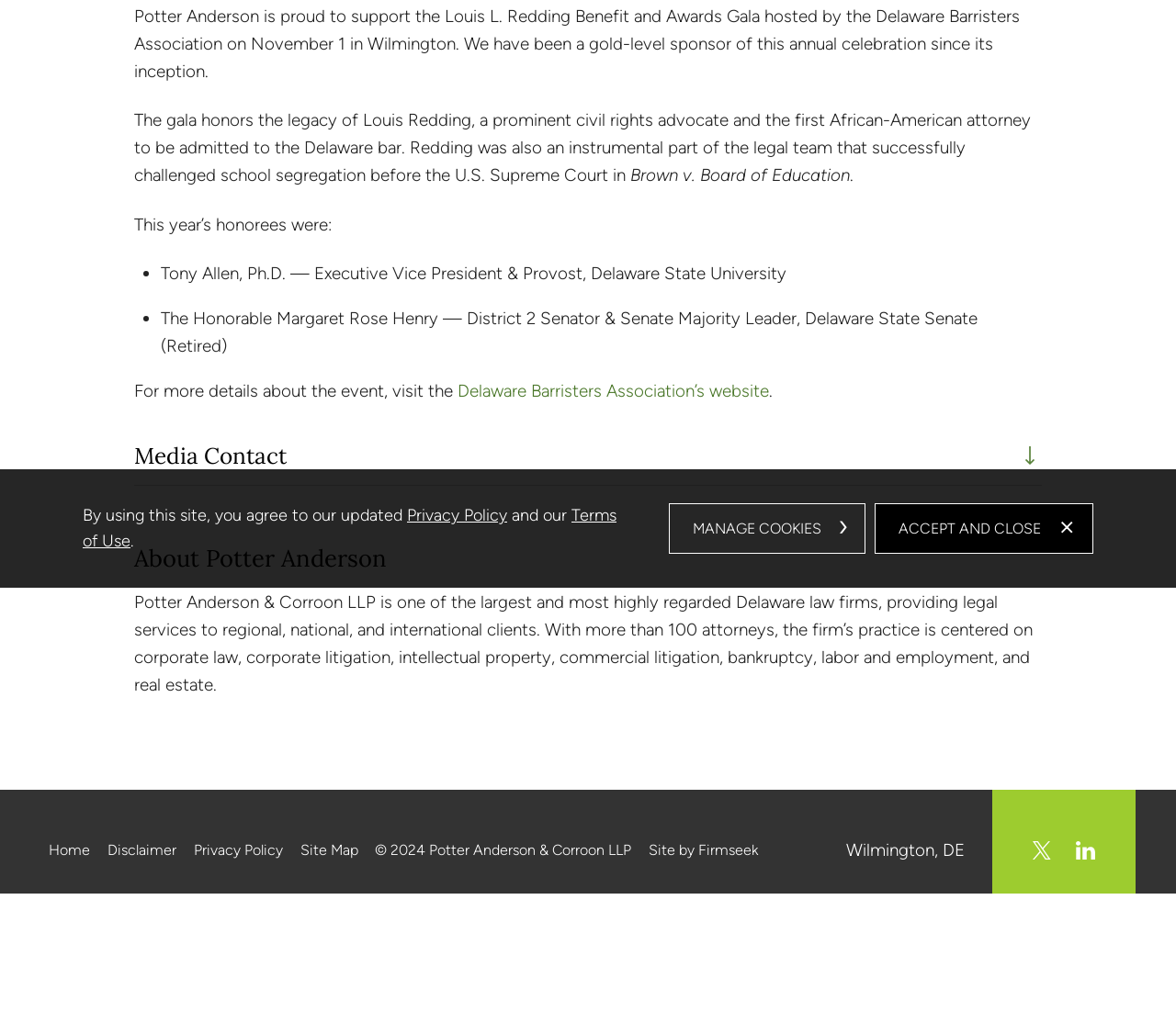Give the bounding box coordinates for the element described by: "Site Map".

[0.255, 0.832, 0.304, 0.849]